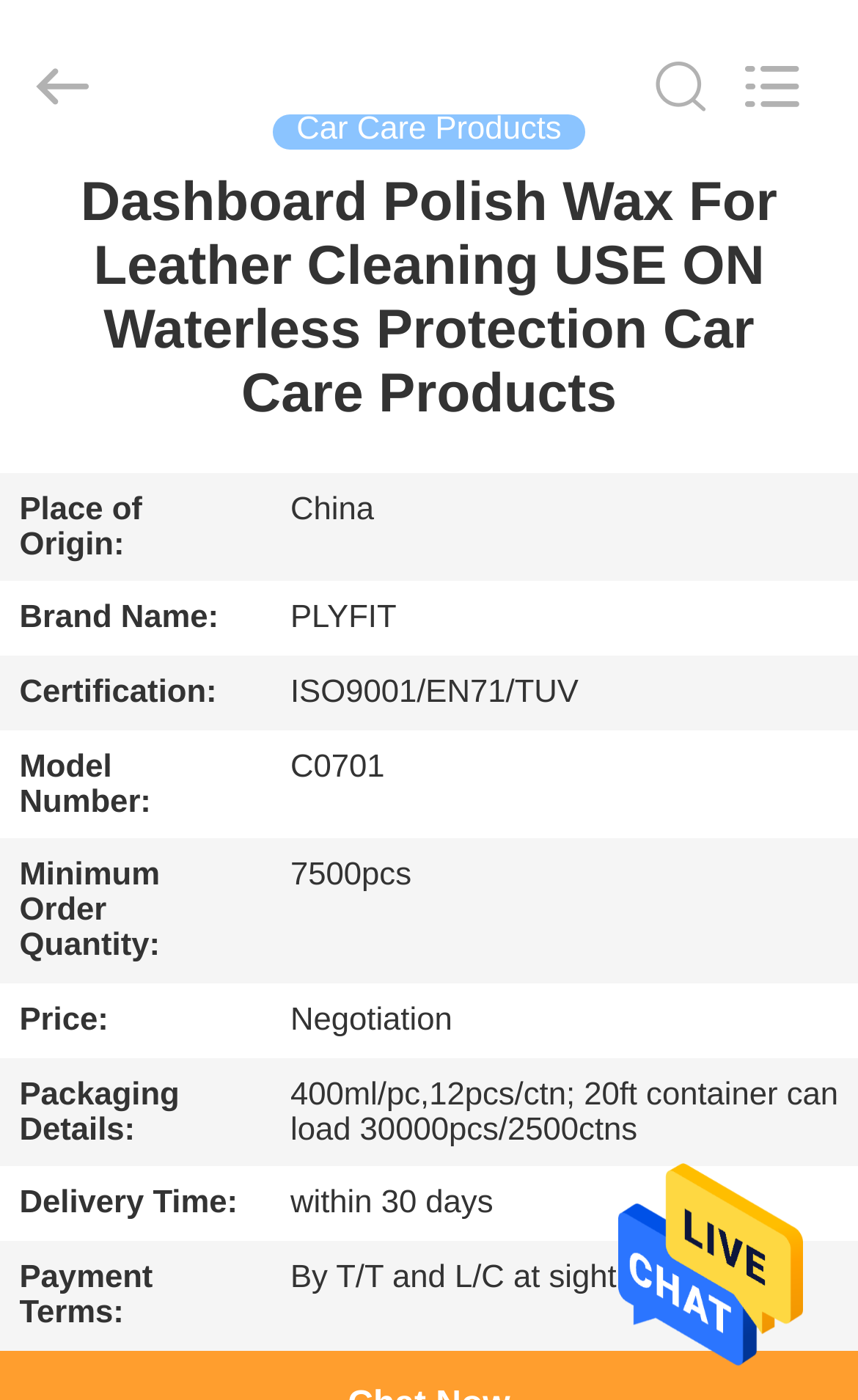Extract the bounding box coordinates for the UI element described as: "Contact Us".

[0.0, 0.778, 0.304, 0.867]